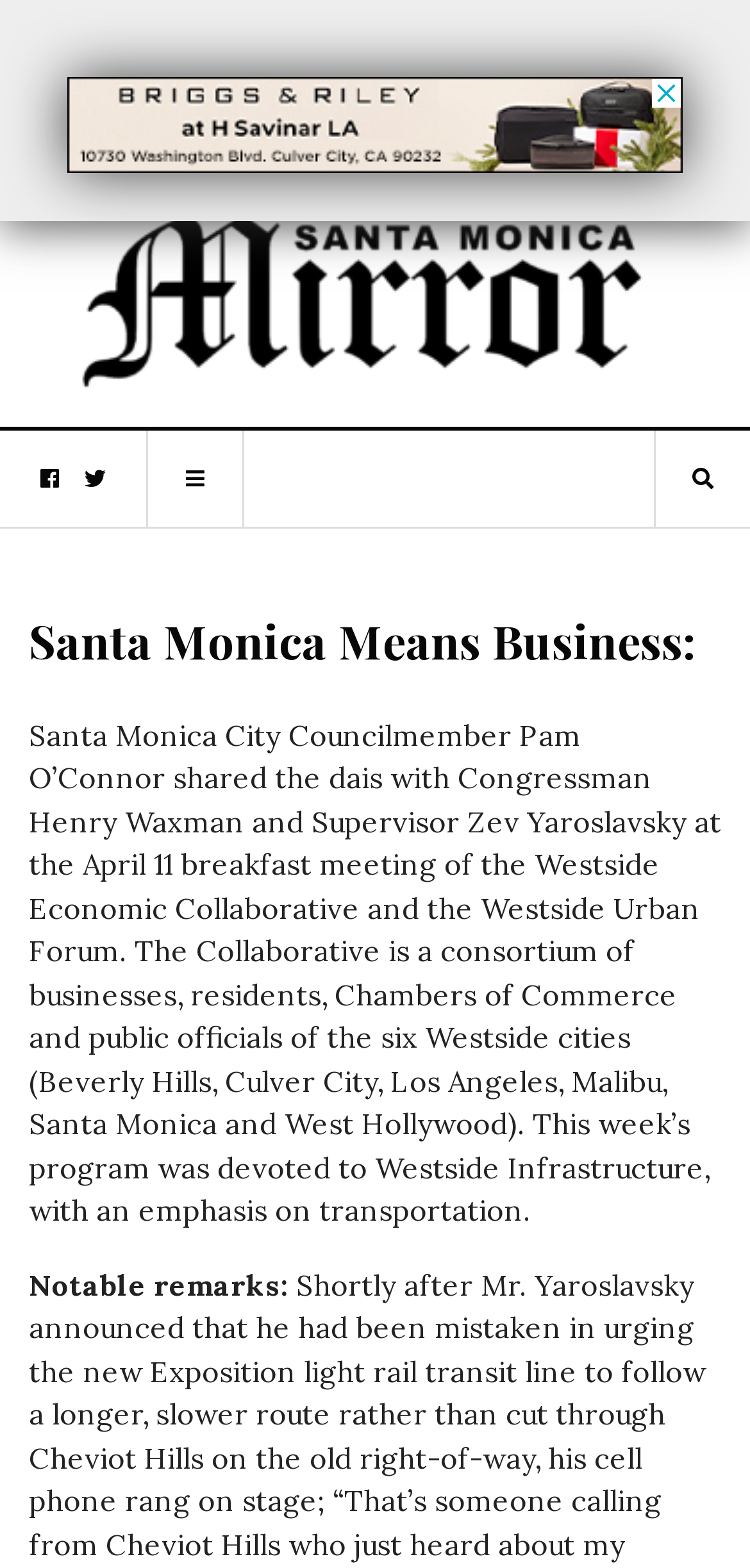Provide your answer to the question using just one word or phrase: What is the name of the city councilmember?

Pam O'Connor